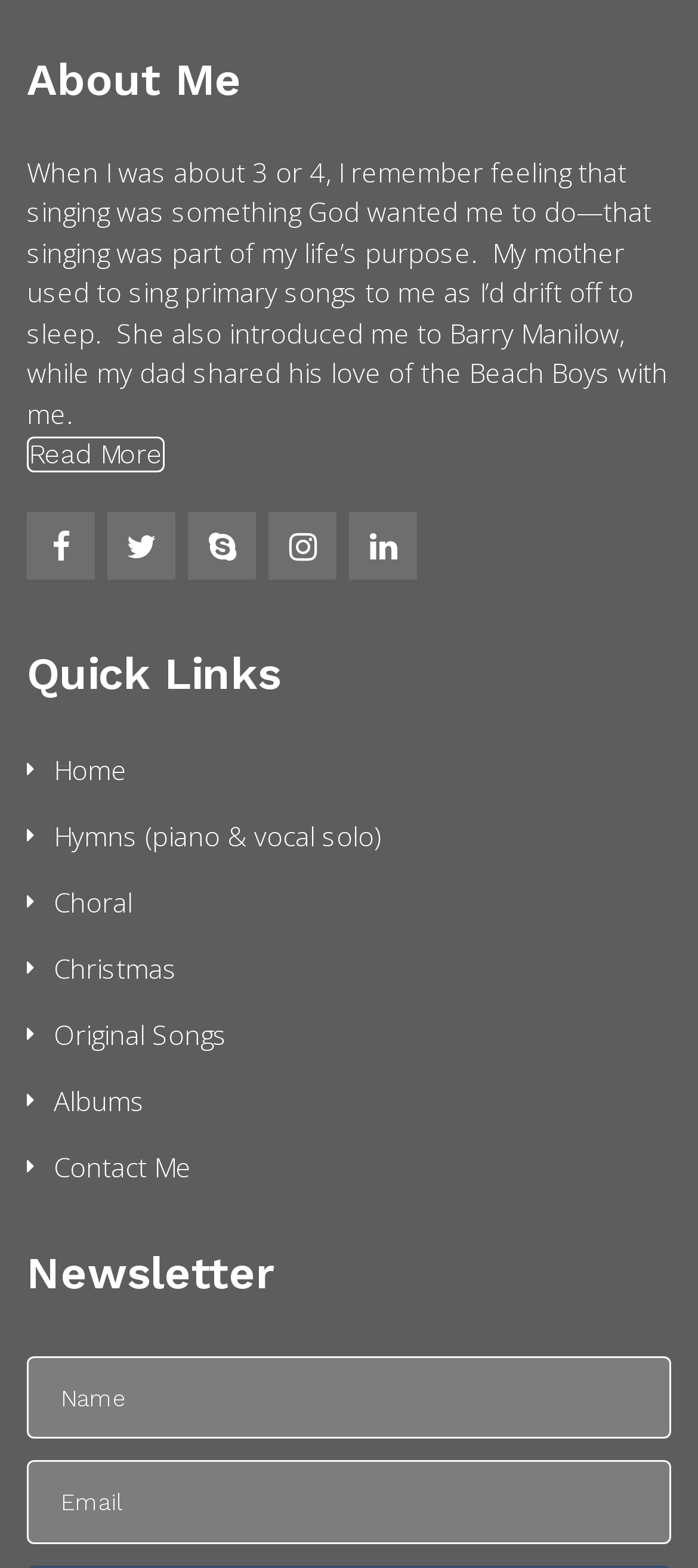Provide a brief response to the question below using a single word or phrase: 
What is the theme of the webpage?

Music